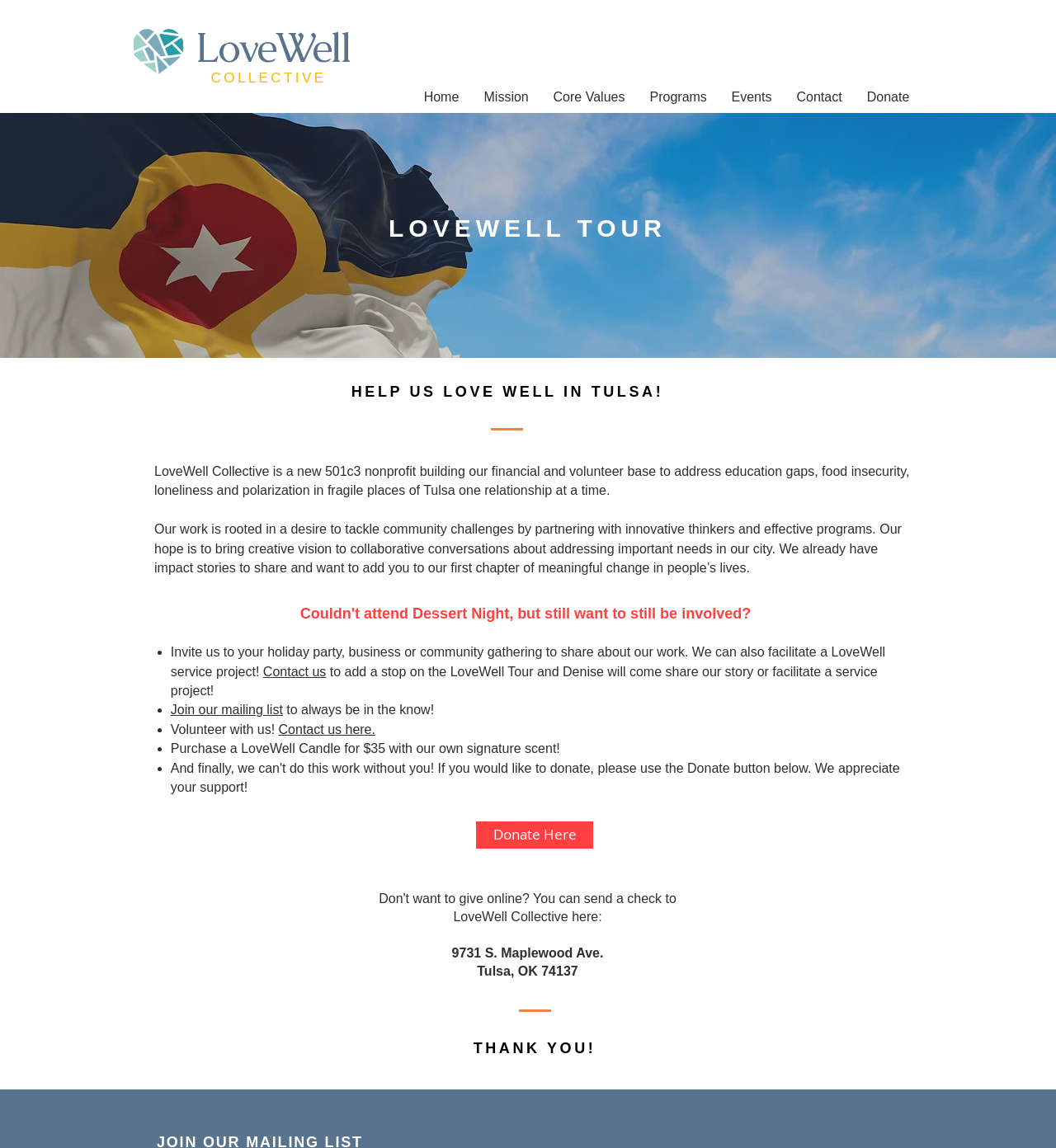Identify the bounding box of the UI element that matches this description: "Contact us here.".

[0.264, 0.629, 0.355, 0.641]